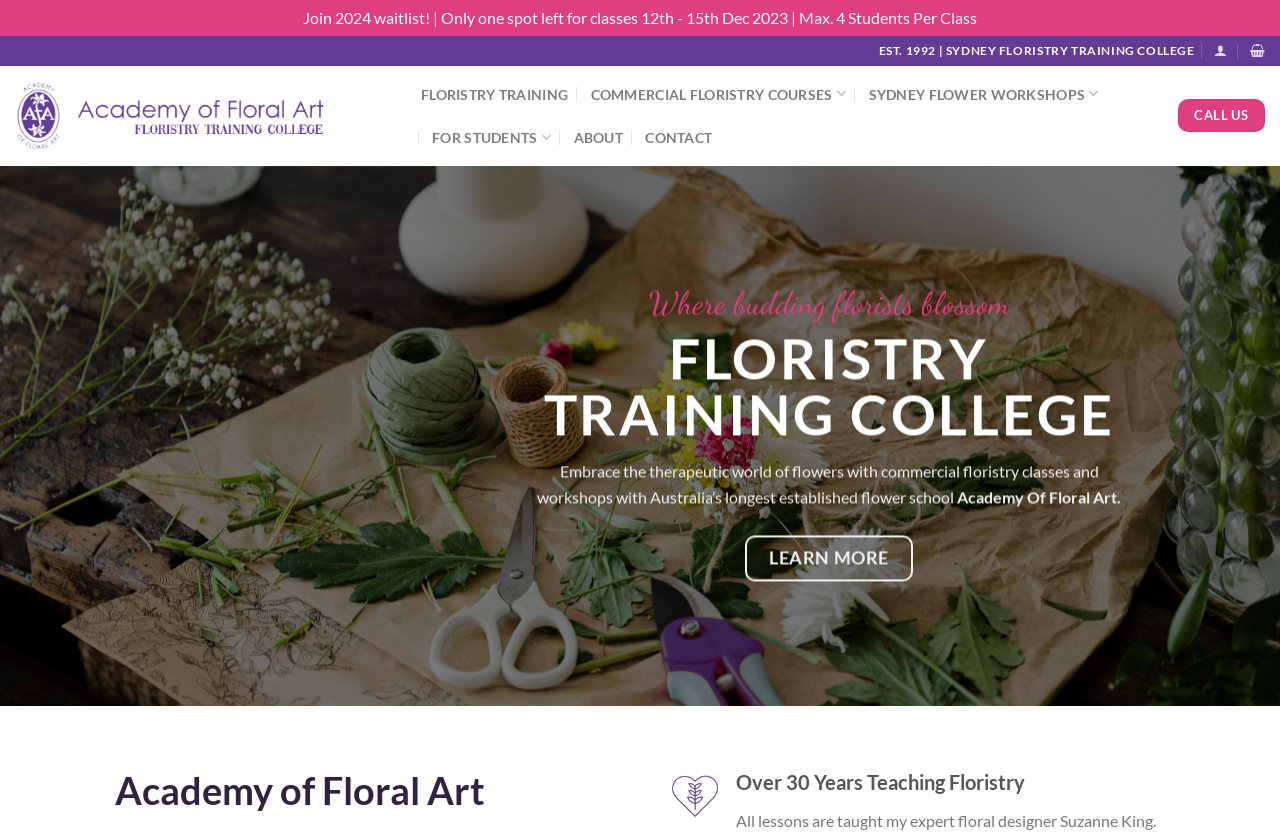What type of training college is this?
Refer to the image and respond with a one-word or short-phrase answer.

Floristry